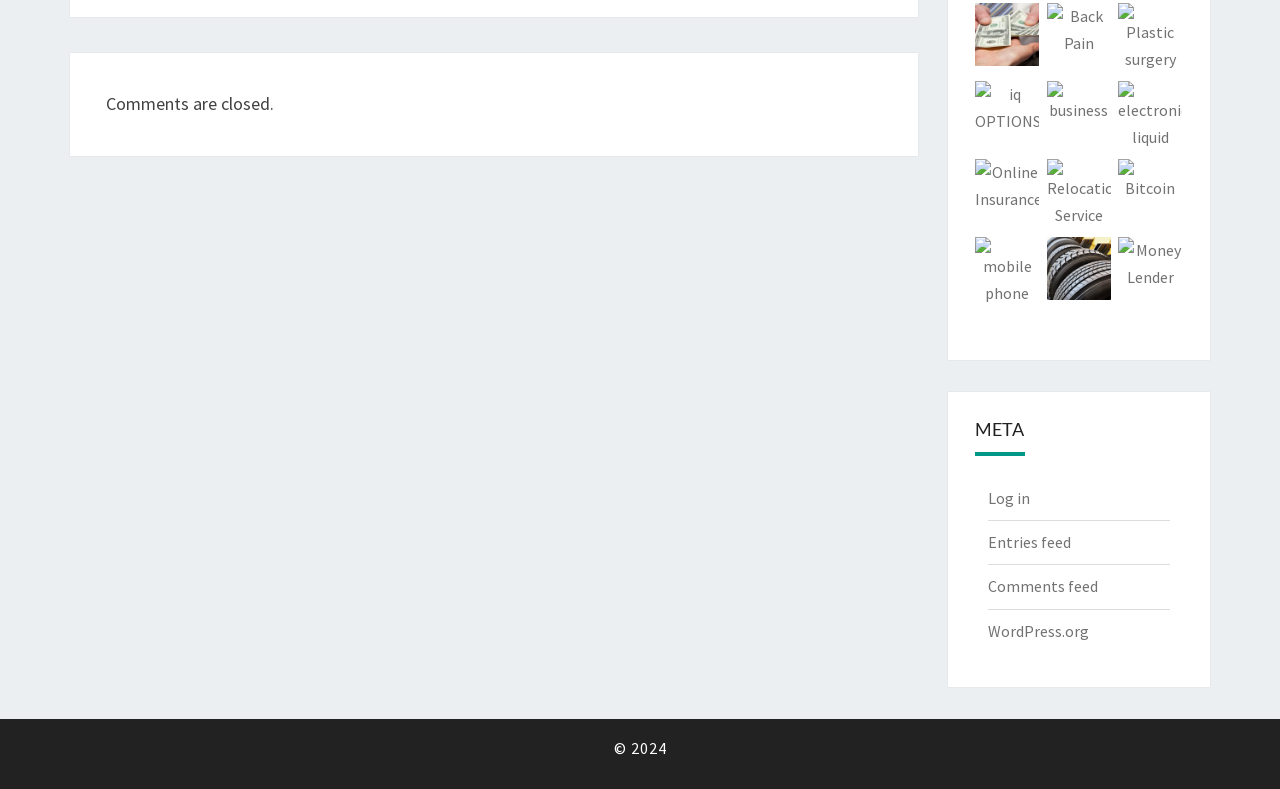Find the bounding box coordinates of the element to click in order to complete this instruction: "Click on the 'Log in' link". The bounding box coordinates must be four float numbers between 0 and 1, denoted as [left, top, right, bottom].

[0.771, 0.619, 0.804, 0.644]